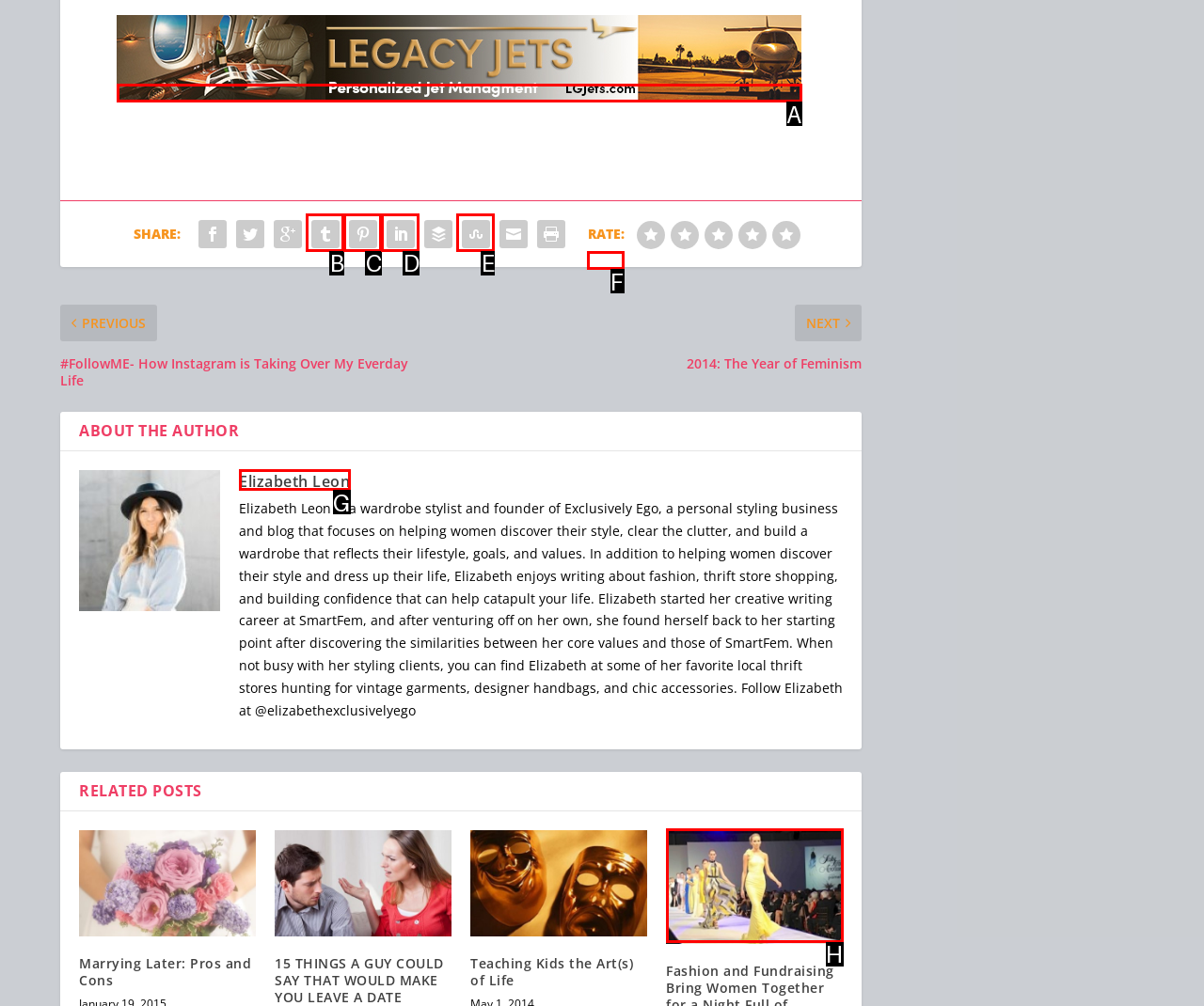Identify the letter of the option to click in order to Rate this article. Answer with the letter directly.

F